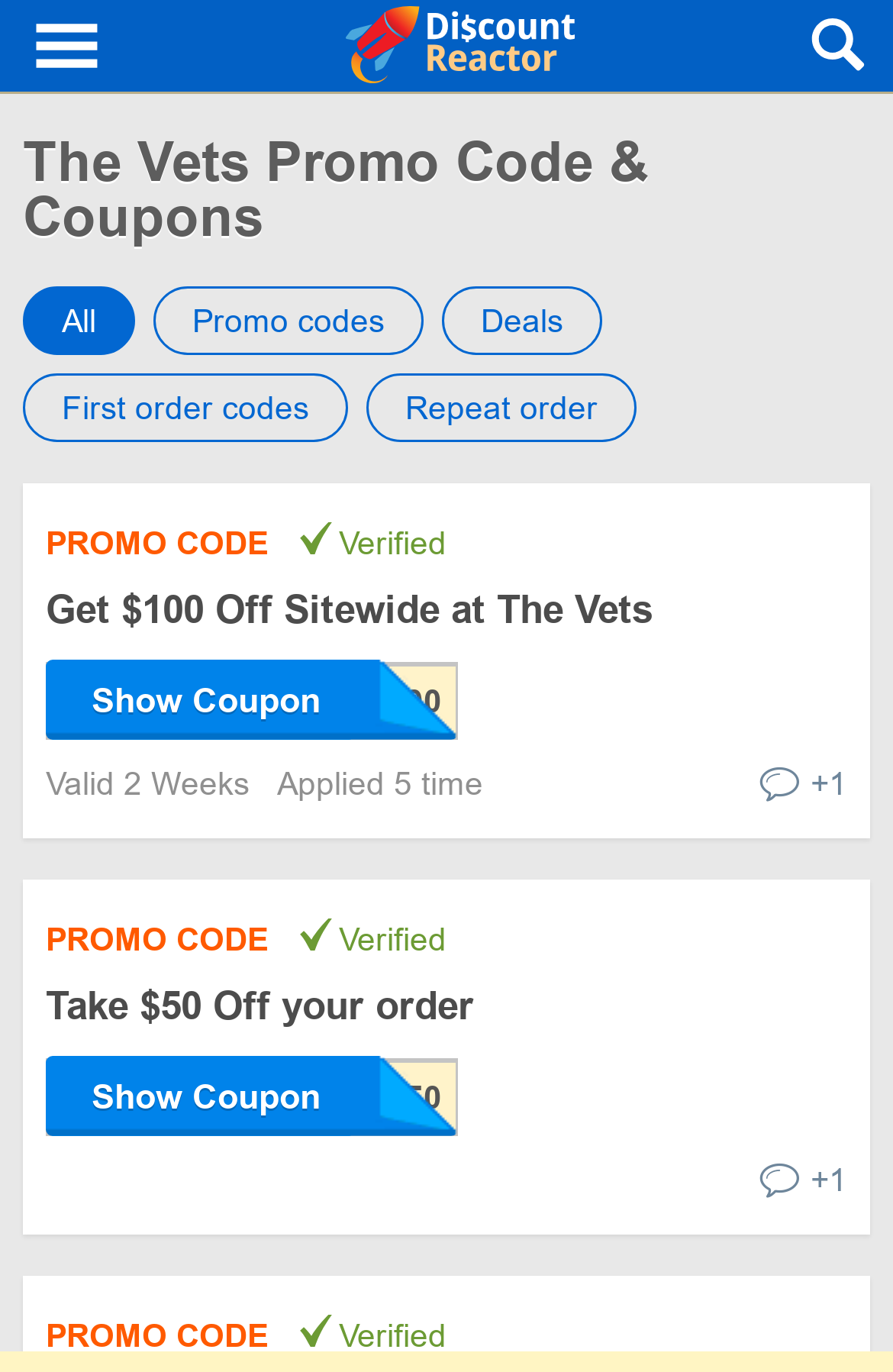Could you highlight the region that needs to be clicked to execute the instruction: "Click Get $100 Off Sitewide at The Vets"?

[0.051, 0.429, 0.731, 0.461]